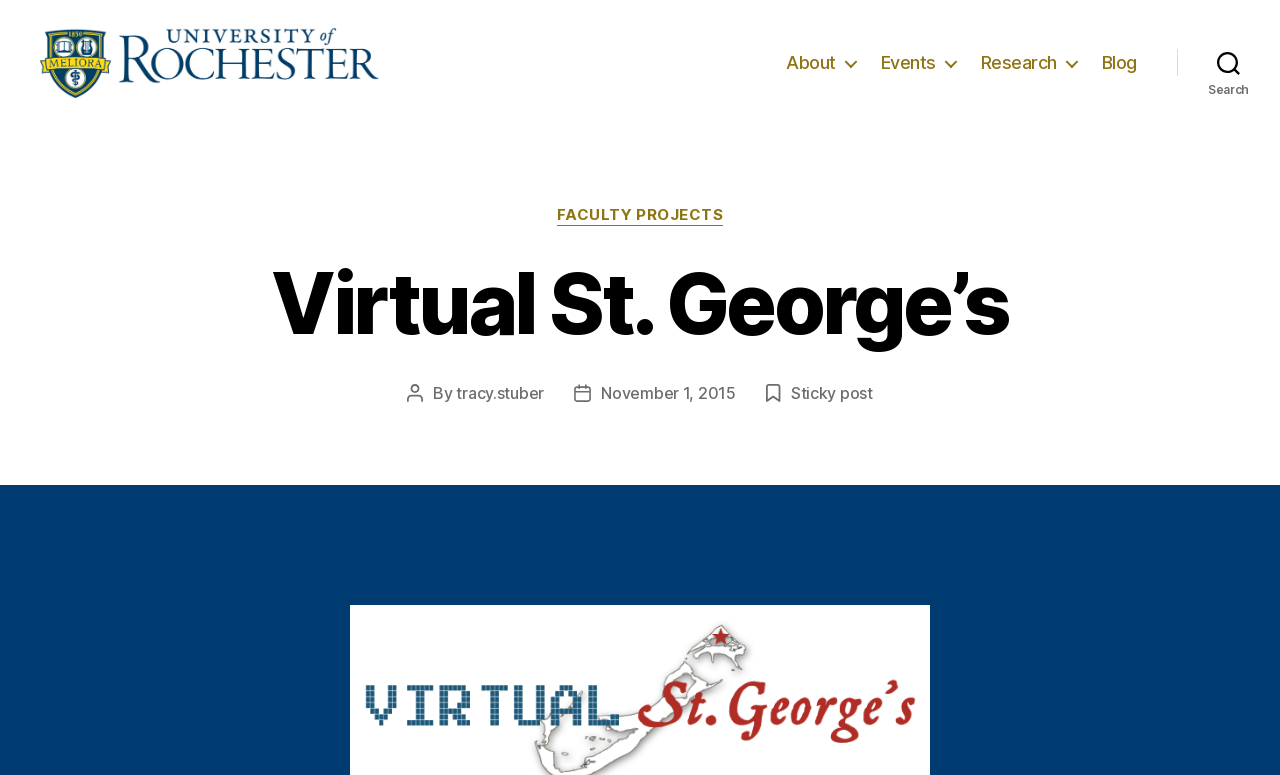Answer in one word or a short phrase: 
What is the name of the digital humanities fellows program?

Andrew W. Mellon